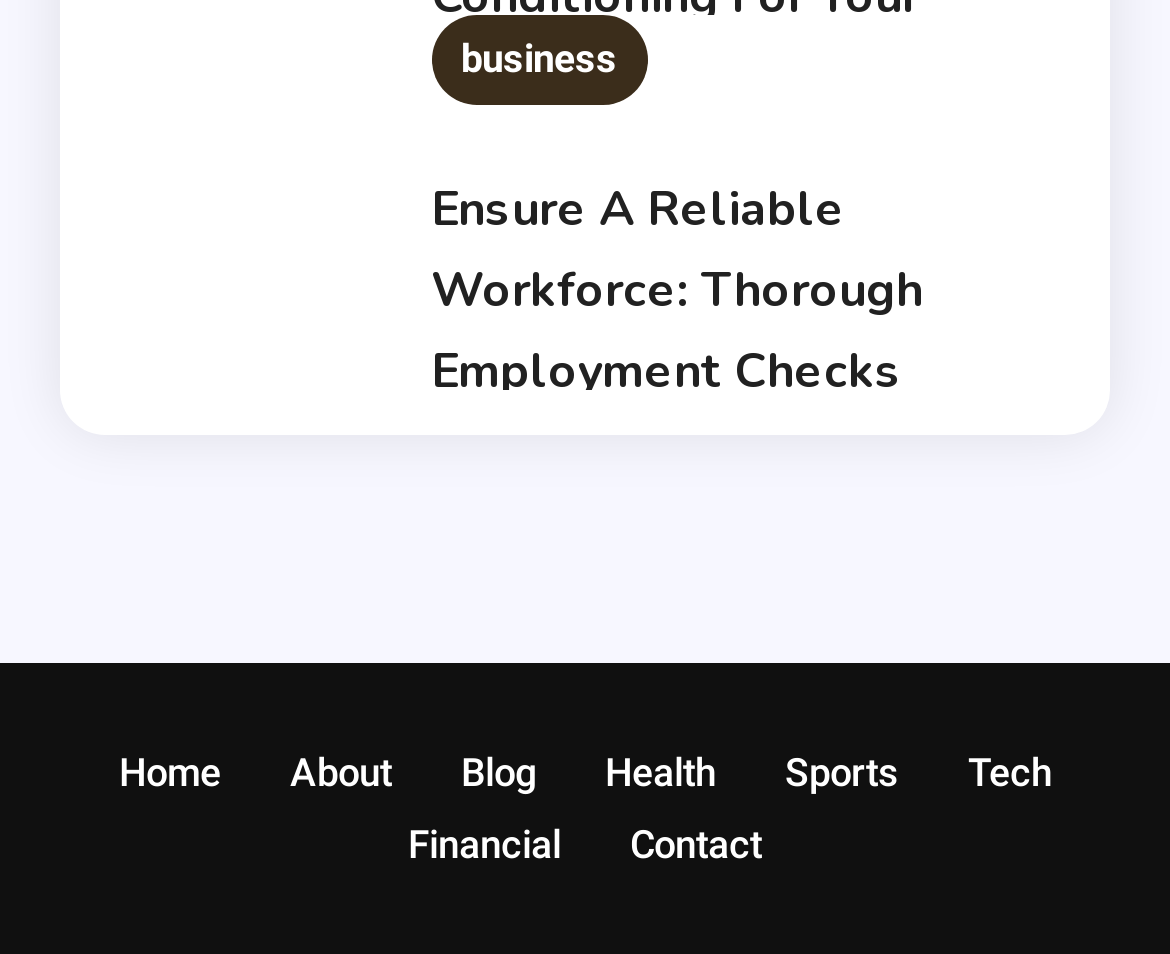Locate the bounding box coordinates of the clickable area to execute the instruction: "Contact us". Provide the coordinates as four float numbers between 0 and 1, represented as [left, top, right, bottom].

[0.538, 0.86, 0.651, 0.907]